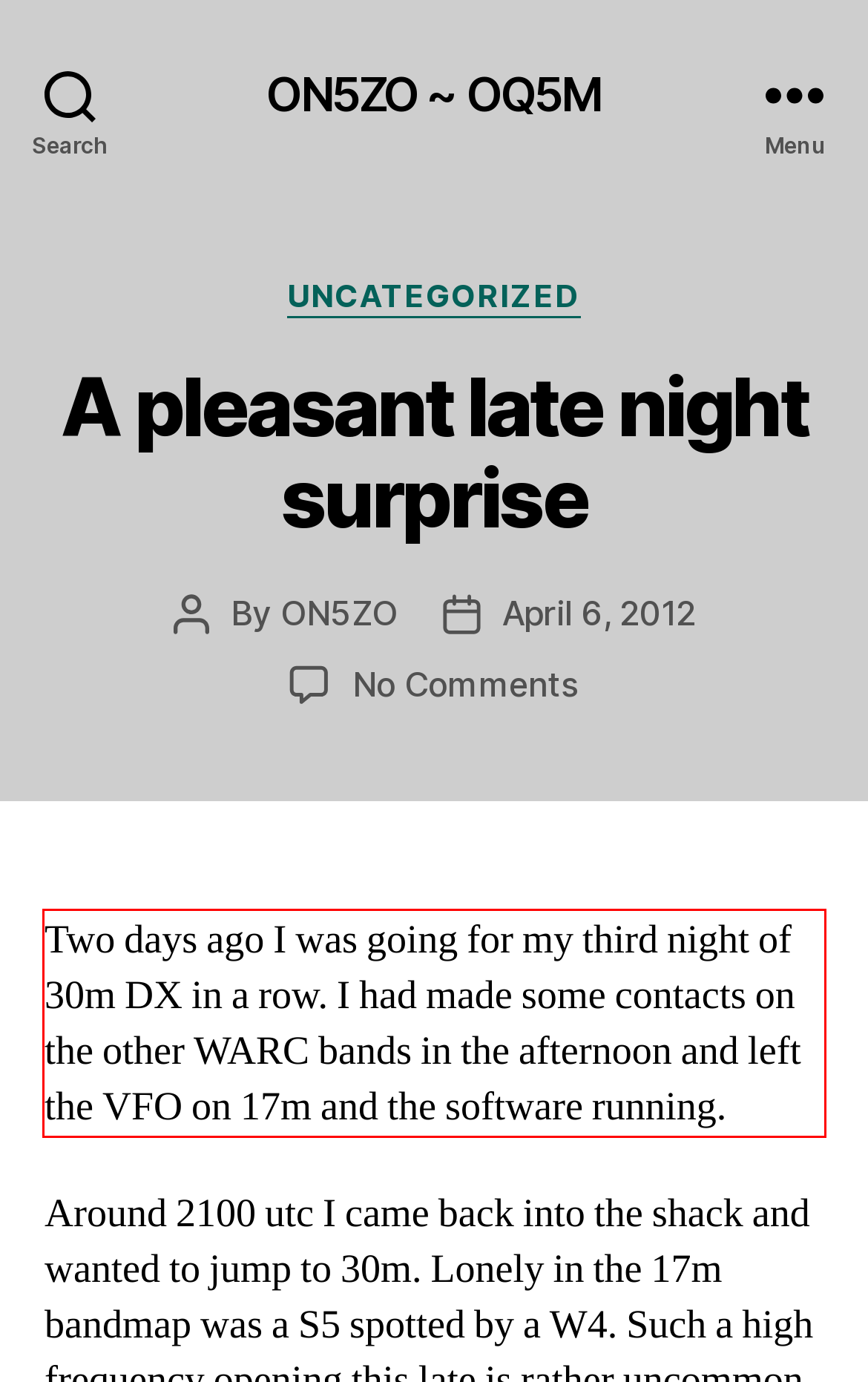Given a screenshot of a webpage, identify the red bounding box and perform OCR to recognize the text within that box.

Two days ago I was going for my third night of 30m DX in a row. I had made some contacts on the other WARC bands in the afternoon and left the VFO on 17m and the software running.